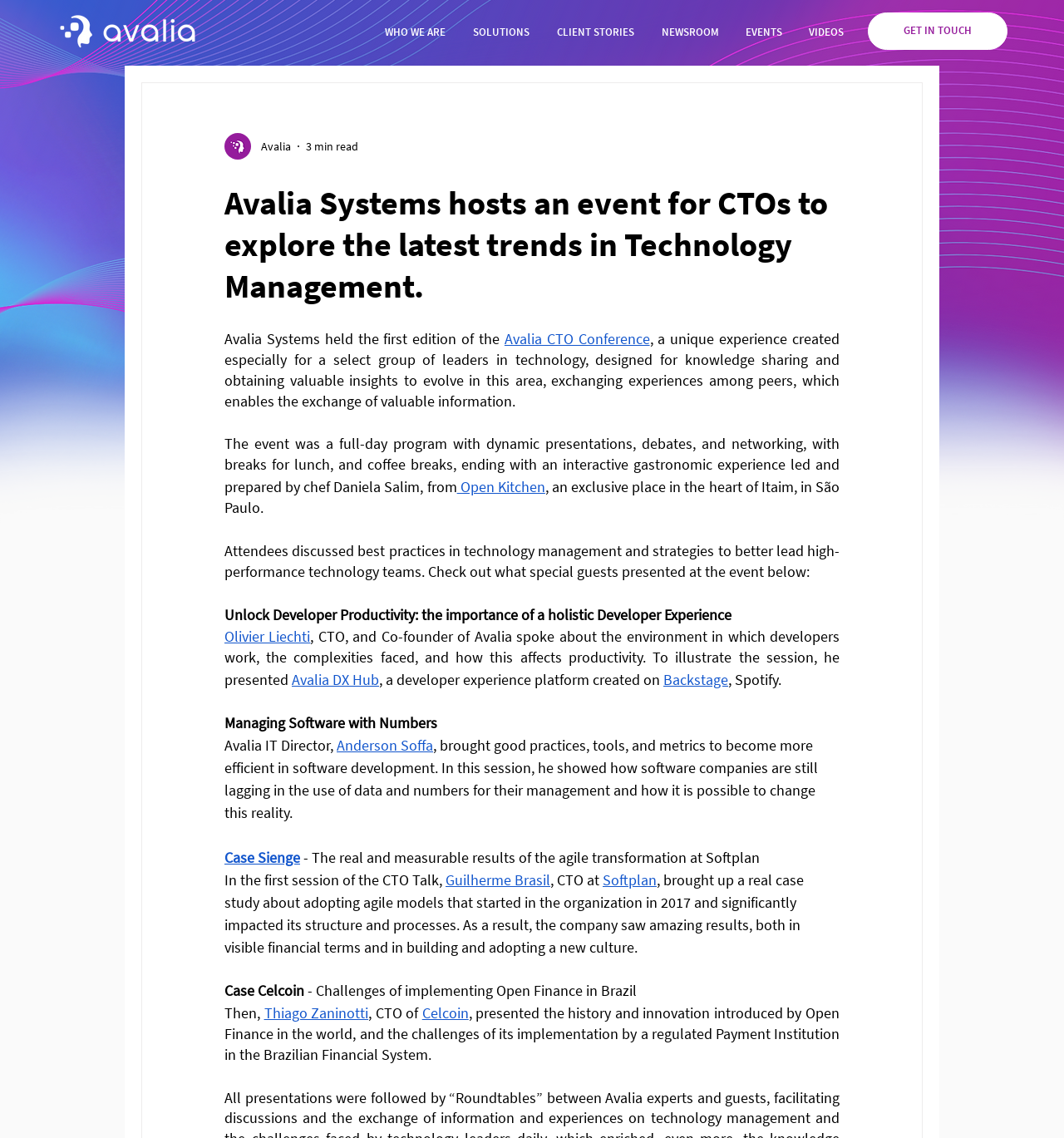Identify the bounding box coordinates of the area that should be clicked in order to complete the given instruction: "Learn about Unlock Developer Productivity". The bounding box coordinates should be four float numbers between 0 and 1, i.e., [left, top, right, bottom].

[0.211, 0.532, 0.688, 0.548]